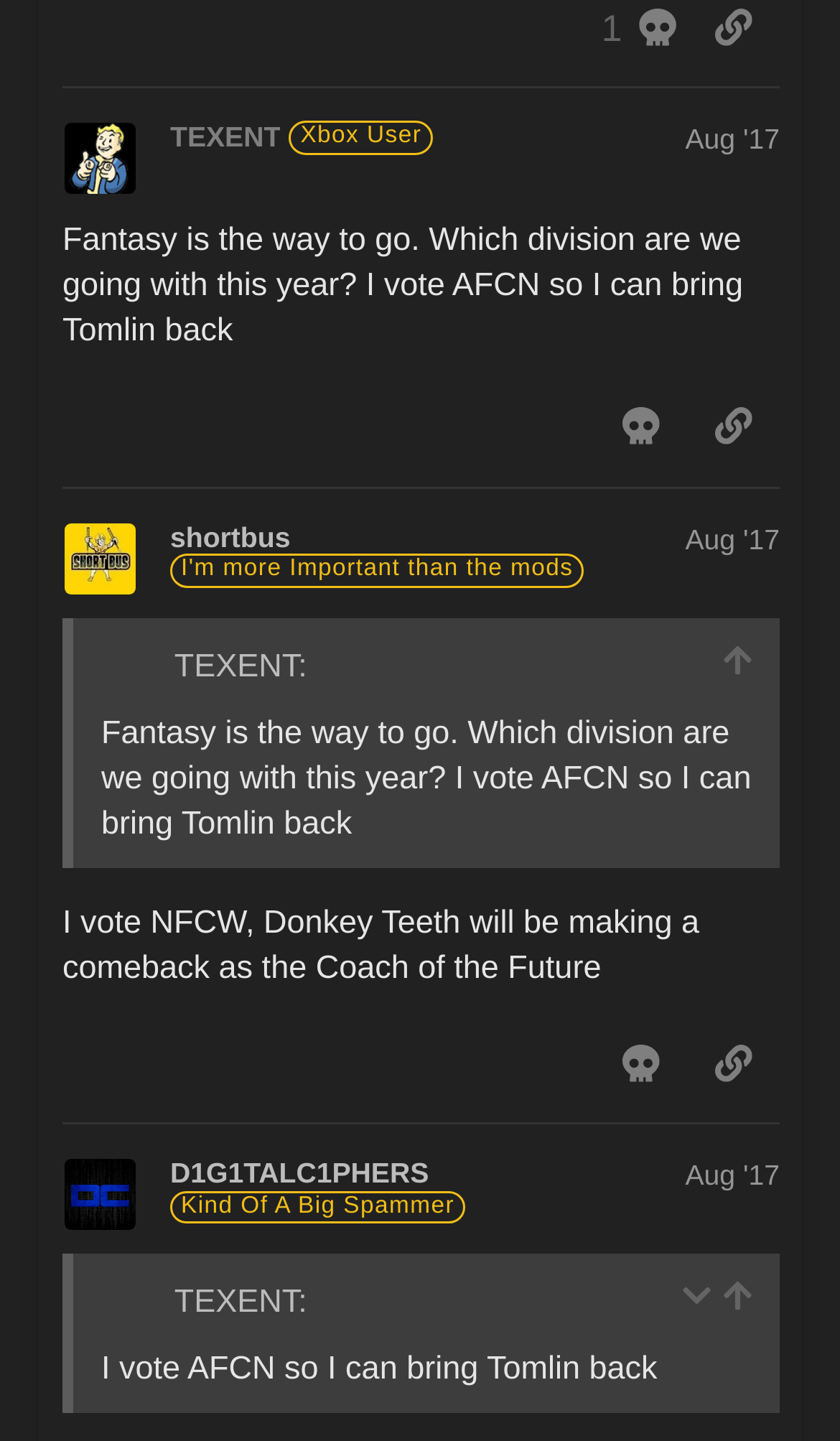Indicate the bounding box coordinates of the element that must be clicked to execute the instruction: "Like the post by shortbus". The coordinates should be given as four float numbers between 0 and 1, i.e., [left, top, right, bottom].

[0.707, 0.71, 0.817, 0.767]